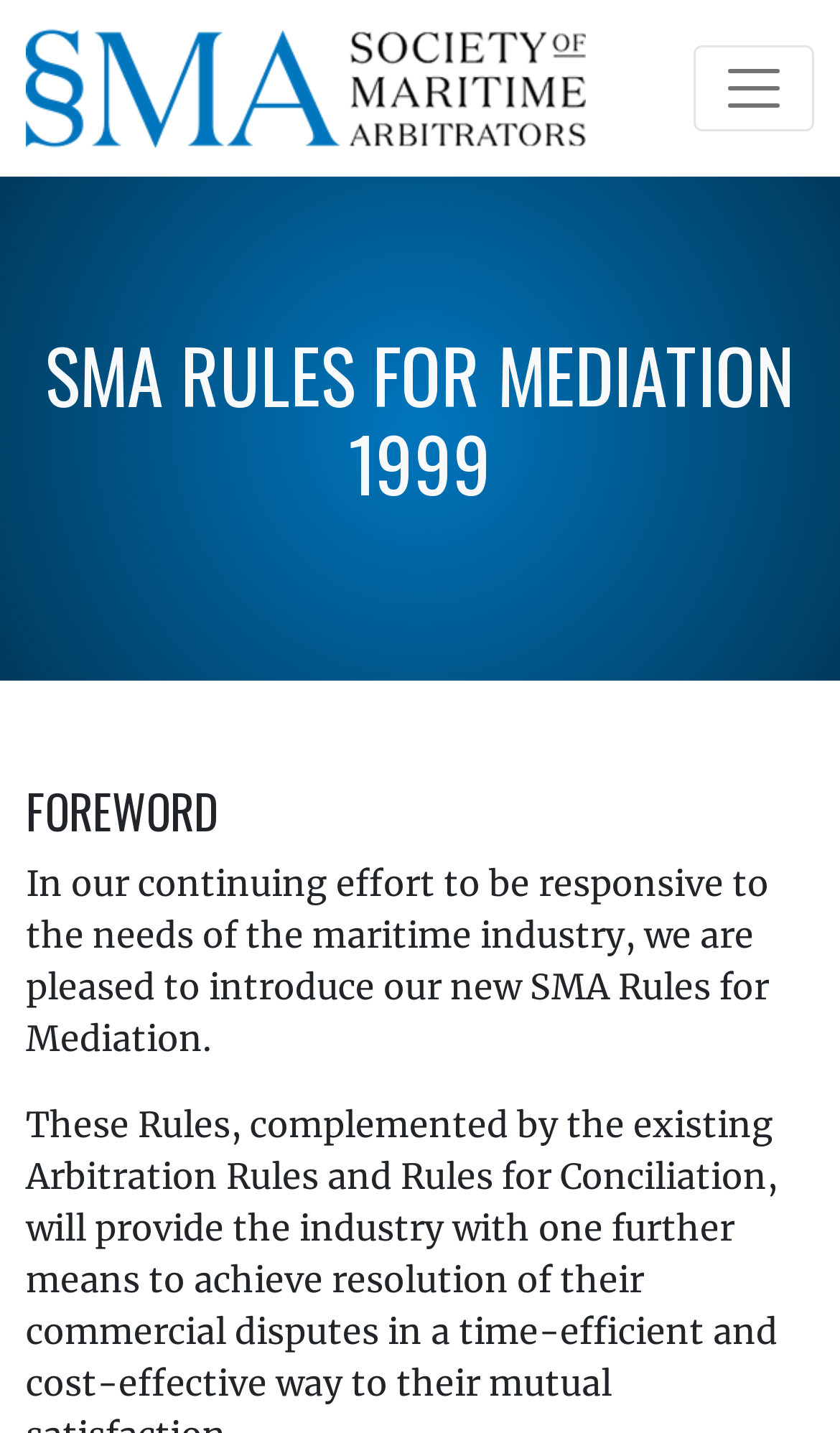Determine the bounding box coordinates of the UI element that matches the following description: "aria-label="Toggle navigation"". The coordinates should be four float numbers between 0 and 1 in the format [left, top, right, bottom].

[0.826, 0.031, 0.969, 0.092]